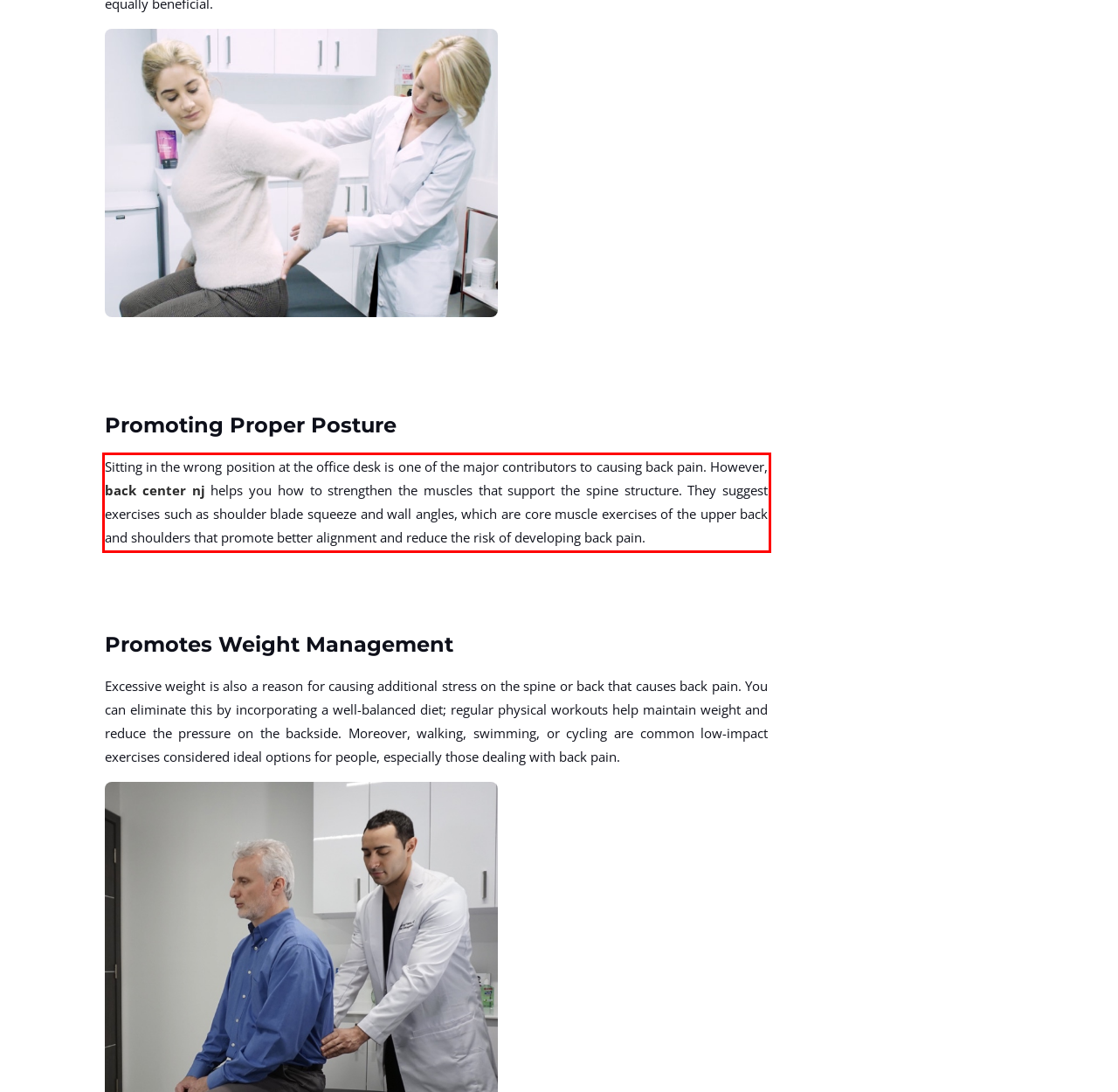Please look at the screenshot provided and find the red bounding box. Extract the text content contained within this bounding box.

Sitting in the wrong position at the office desk is one of the major contributors to causing back pain. However, back center nj helps you how to strengthen the muscles that support the spine structure. They suggest exercises such as shoulder blade squeeze and wall angles, which are core muscle exercises of the upper back and shoulders that promote better alignment and reduce the risk of developing back pain.